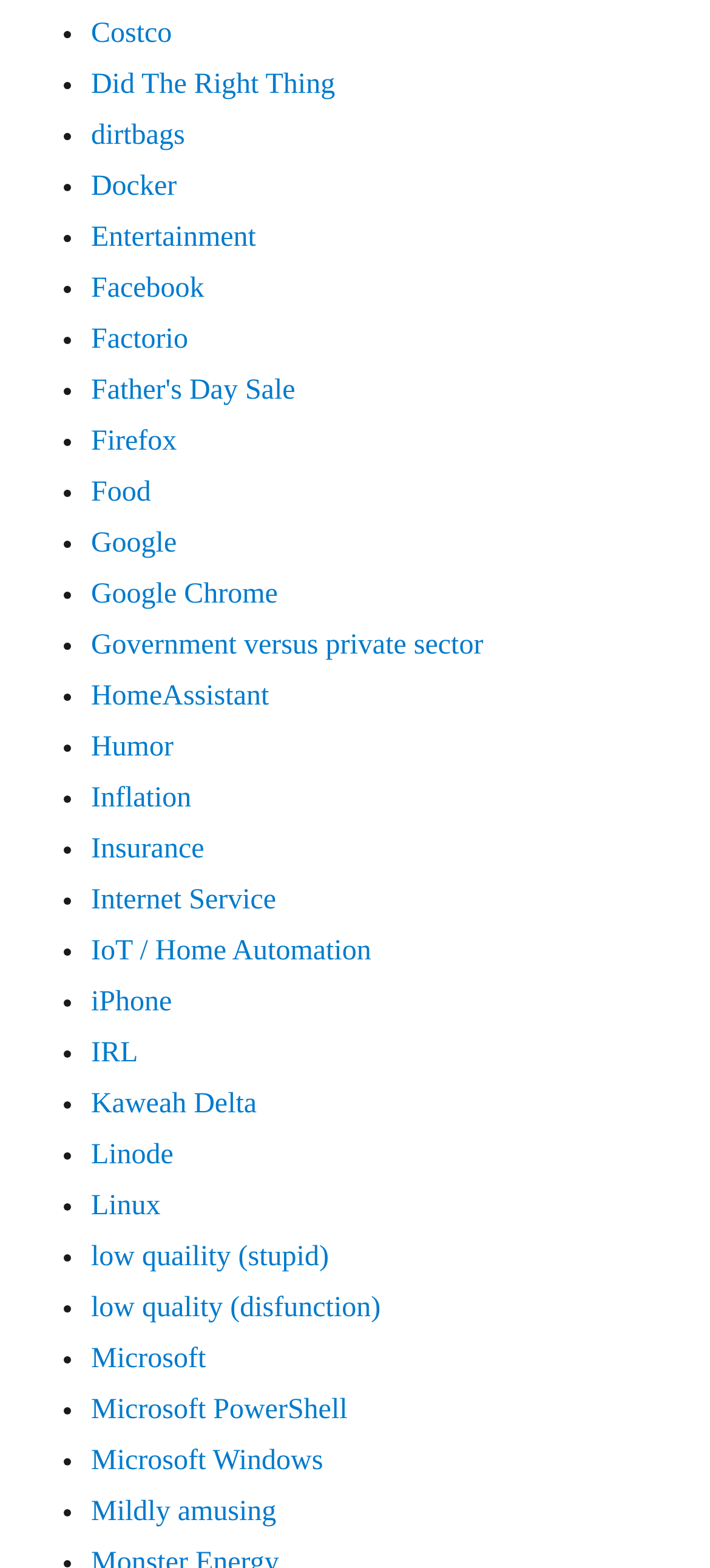Please identify the bounding box coordinates of the region to click in order to complete the given instruction: "search for something". The coordinates should be four float numbers between 0 and 1, i.e., [left, top, right, bottom].

None